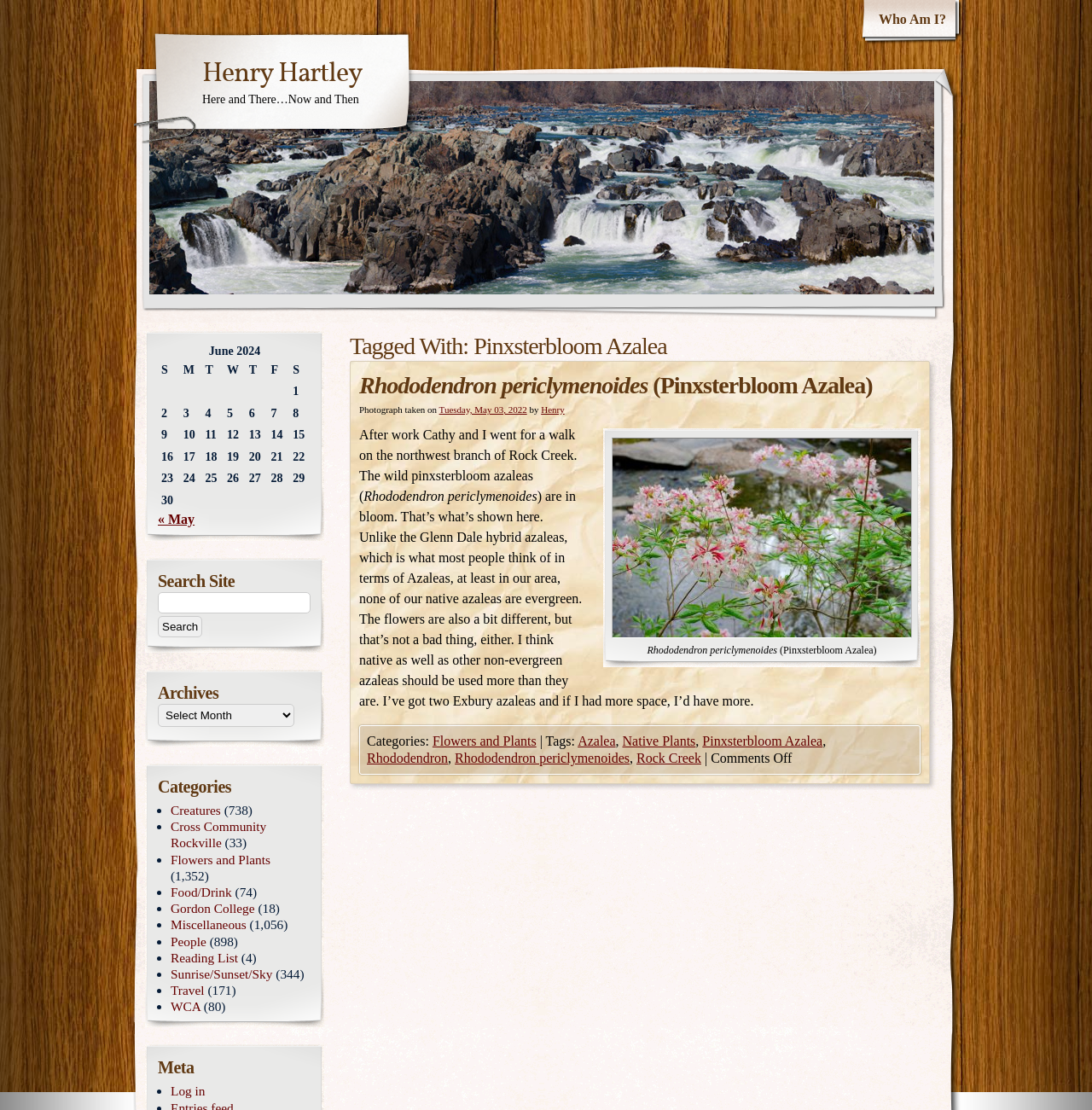Specify the bounding box coordinates of the area that needs to be clicked to achieve the following instruction: "View the photograph taken on Tuesday, May 03, 2022".

[0.402, 0.364, 0.483, 0.374]